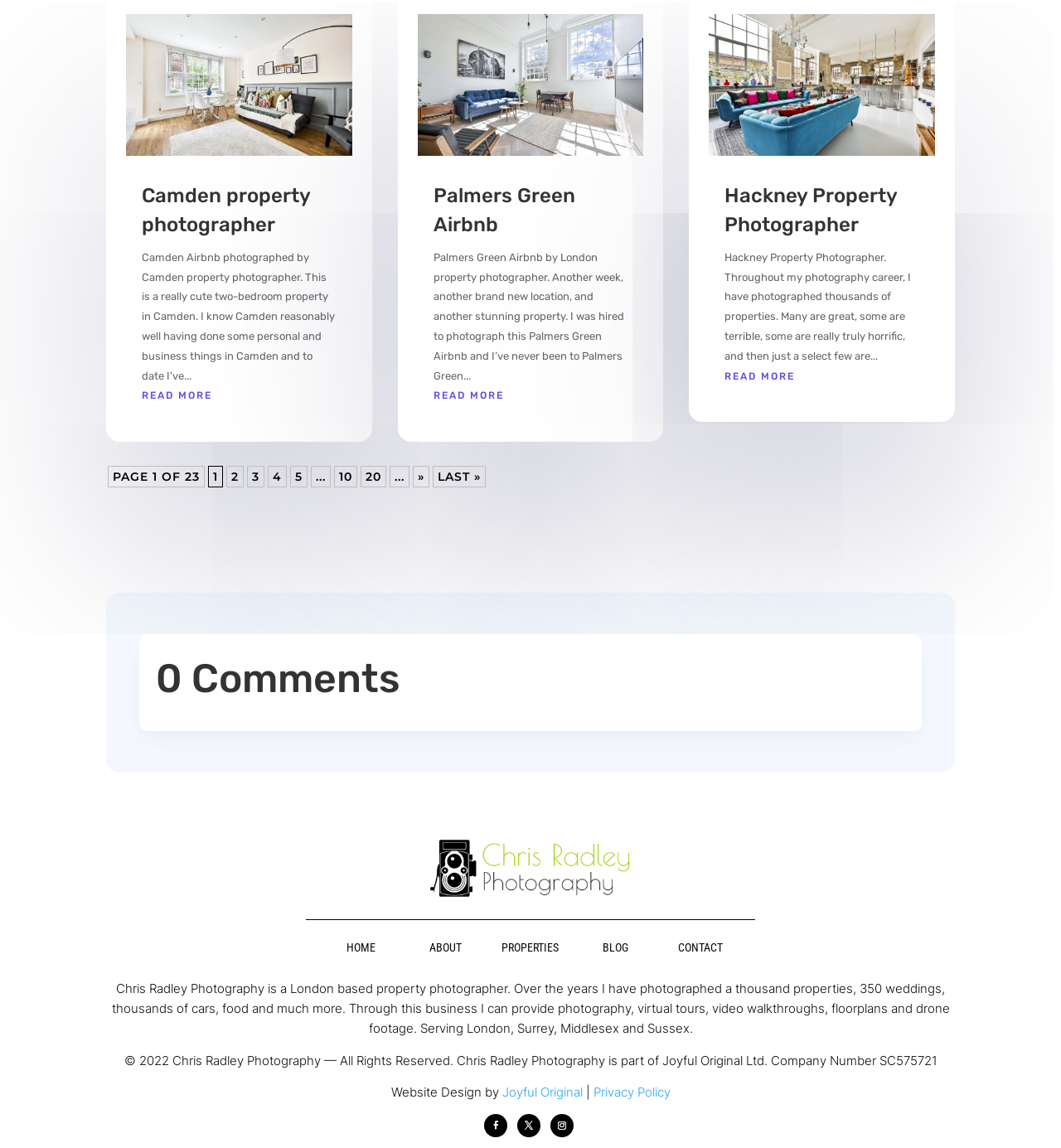Please identify the bounding box coordinates of the element I should click to complete this instruction: 'Read more about Palmers Green Airbnb'. The coordinates should be given as four float numbers between 0 and 1, like this: [left, top, right, bottom].

[0.408, 0.34, 0.475, 0.35]